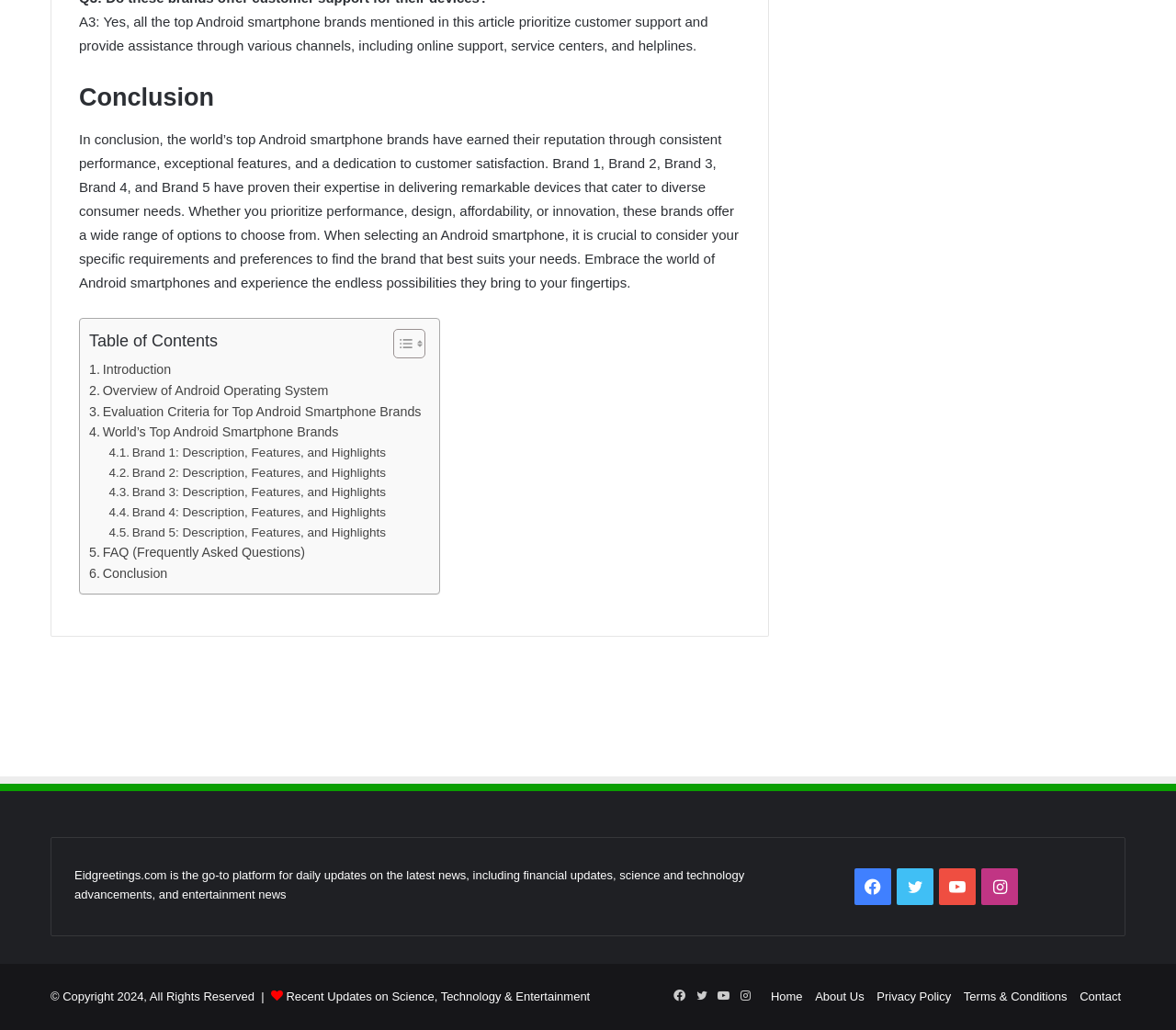How many brands are mentioned in the article?
Based on the screenshot, provide your answer in one word or phrase.

5